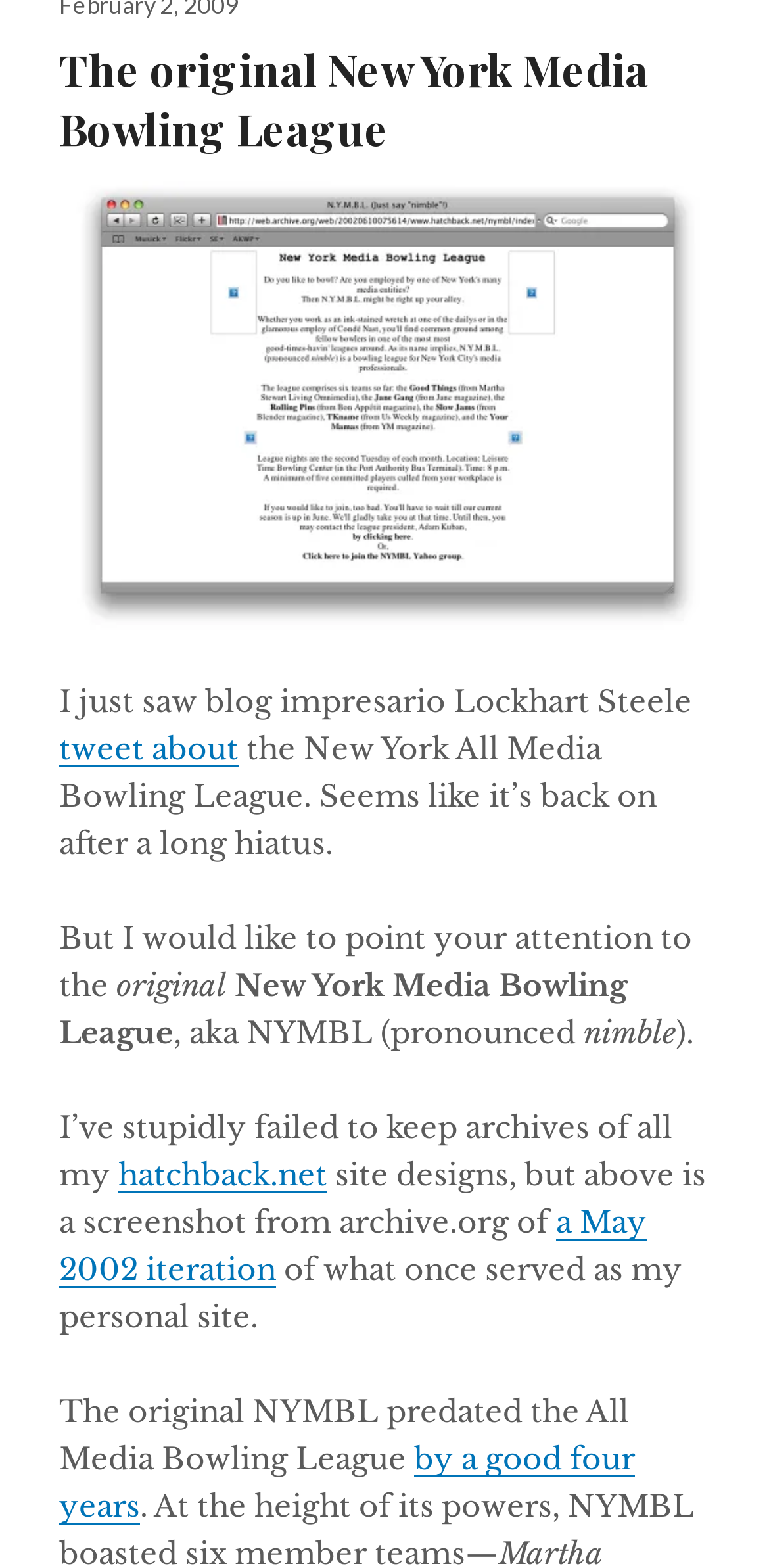Identify the bounding box for the element characterized by the following description: "alt="20090202-nymbl" title="20090202-nymbl"".

[0.077, 0.116, 0.923, 0.402]